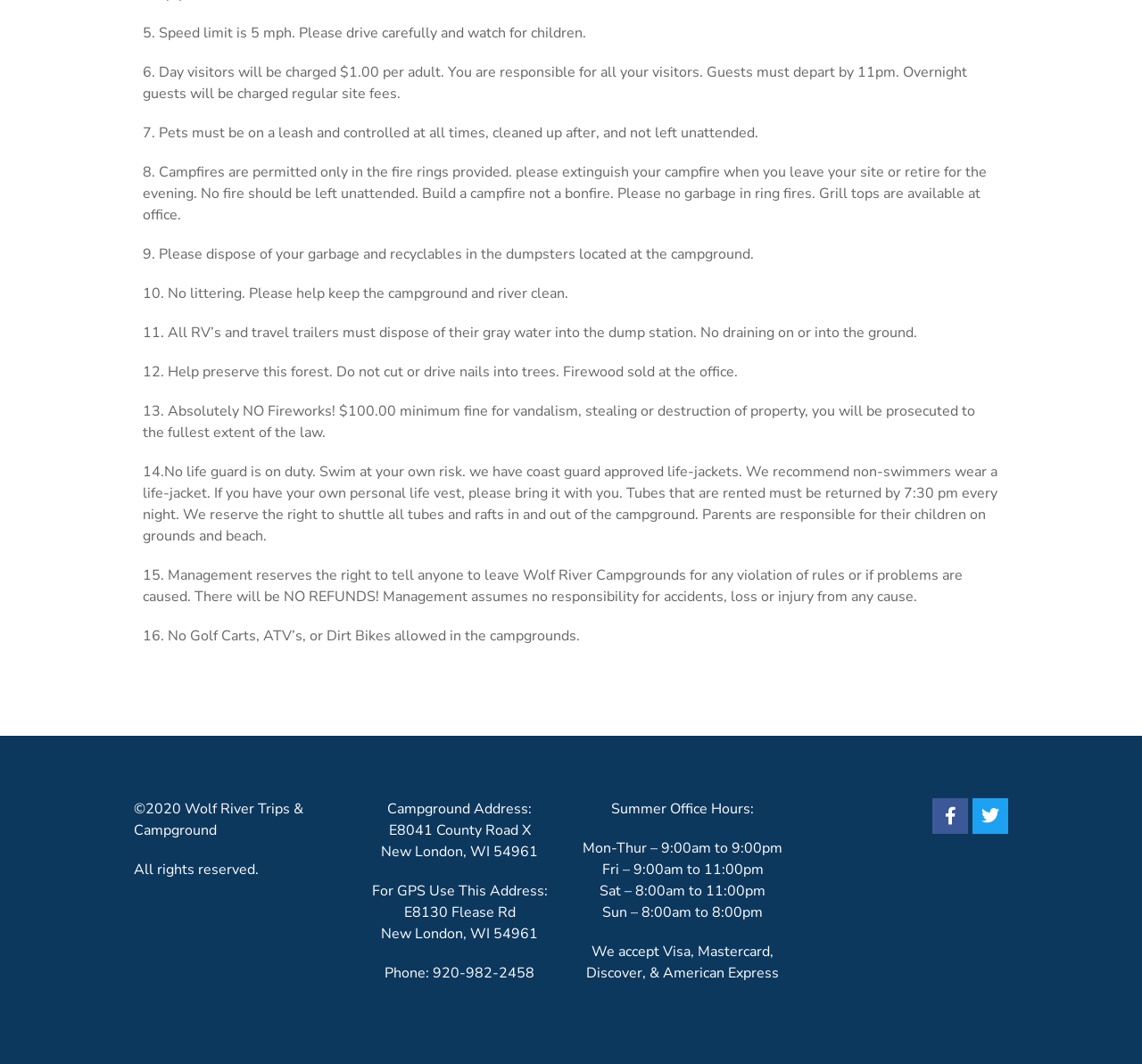Locate the UI element described as follows: "Twitter". Return the bounding box coordinates as four float numbers between 0 and 1 in the order [left, top, right, bottom].

[0.852, 0.75, 0.883, 0.784]